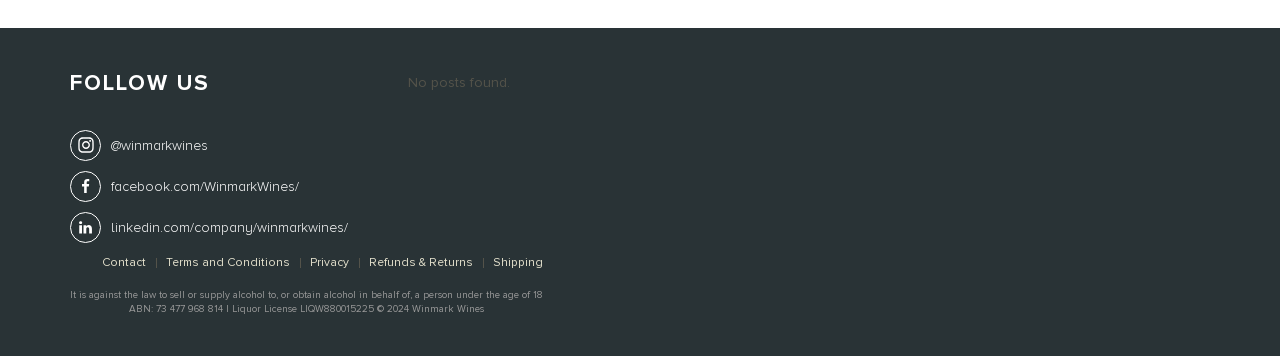What social media platforms can you follow Winmark Wines on?
Give a one-word or short-phrase answer derived from the screenshot.

Instagram, Facebook, LinkedIn